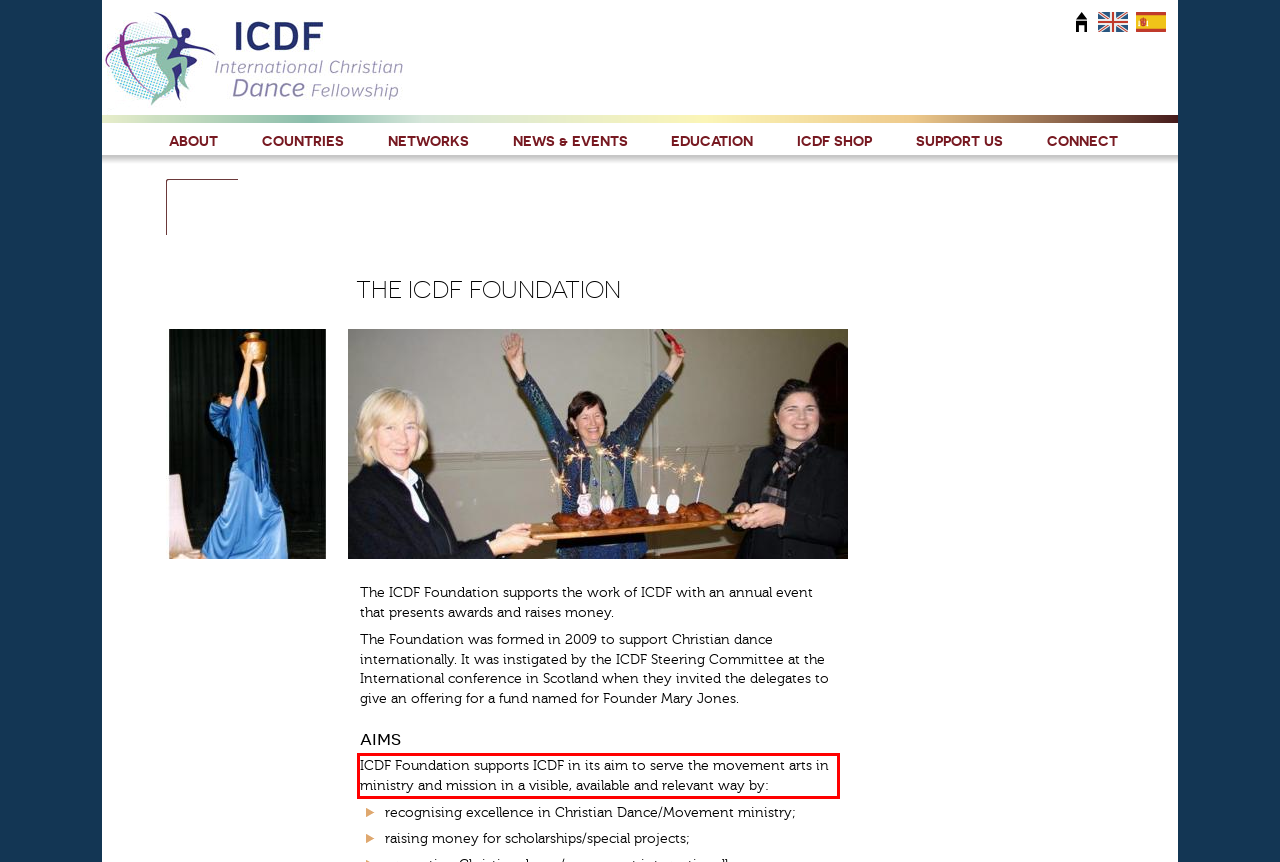Analyze the screenshot of the webpage and extract the text from the UI element that is inside the red bounding box.

ICDF Foundation supports ICDF in its aim to serve the movement arts in ministry and mission in a visible, available and relevant way by: